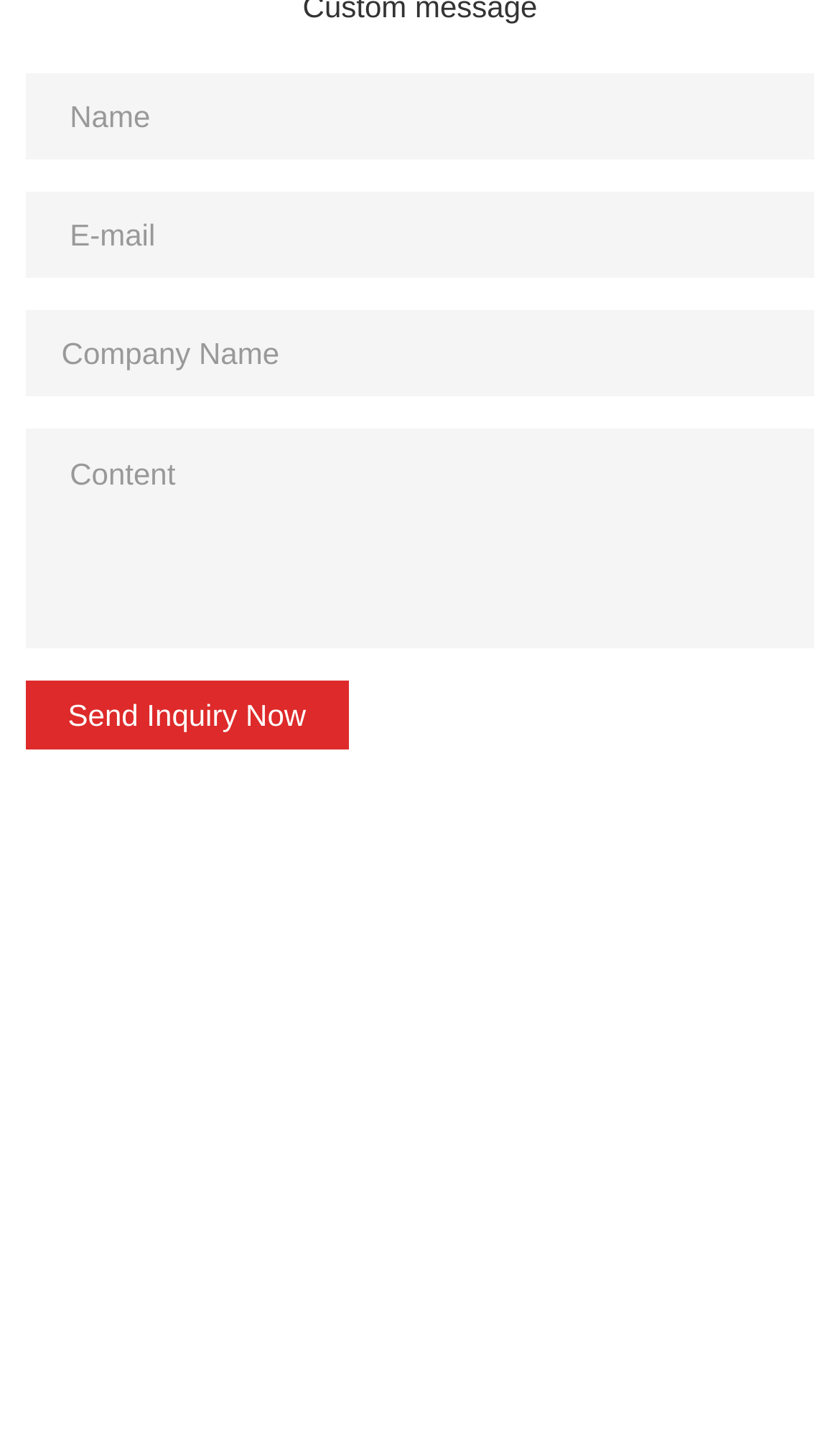Provide the bounding box coordinates of the HTML element this sentence describes: "name="companyname" placeholder="Company Name"".

[0.03, 0.215, 0.97, 0.274]